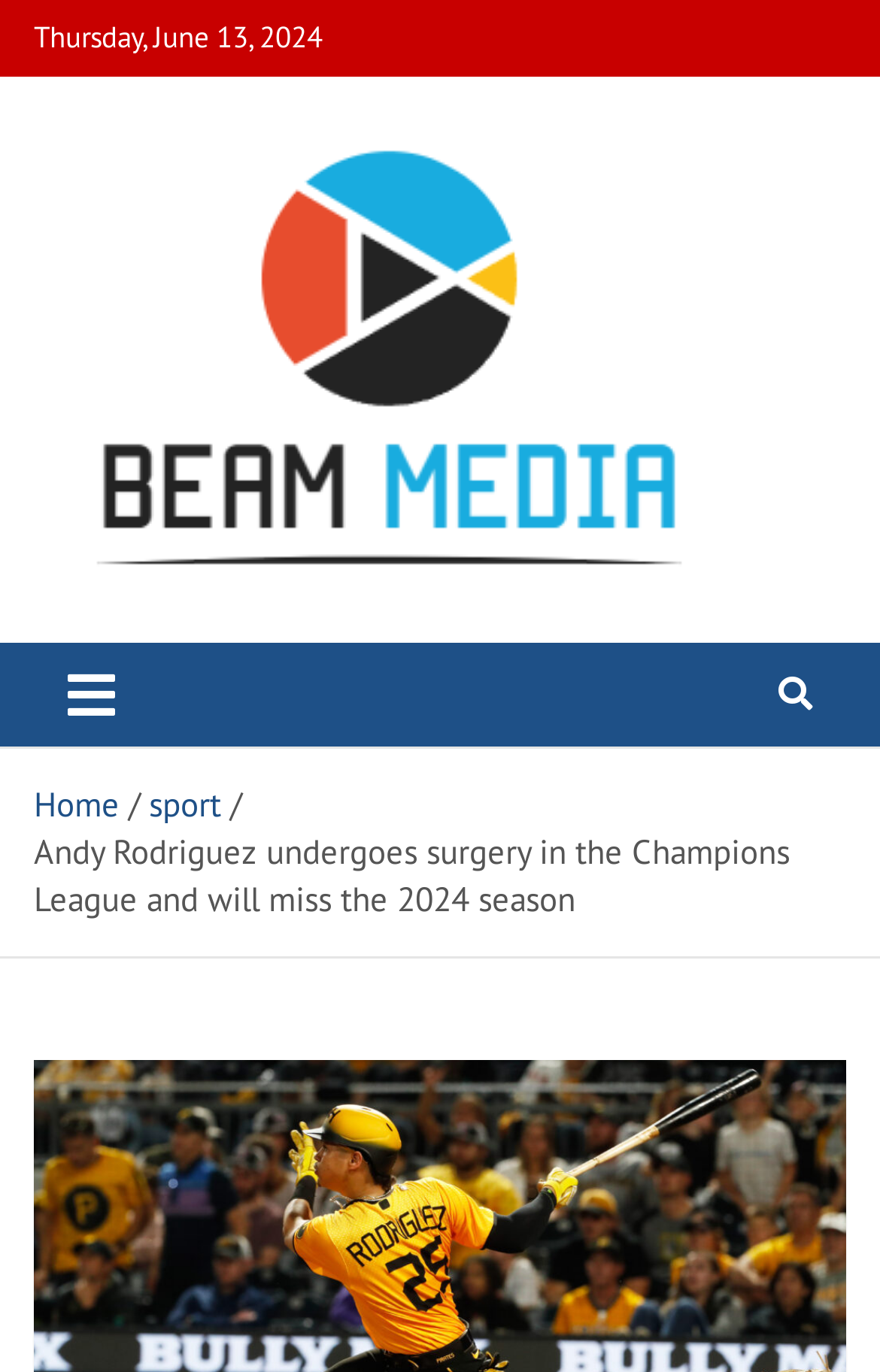What is the current state of the navigation button?
We need a detailed and meticulous answer to the question.

I found the current state of the navigation button by looking at the button element with the text 'Toggle navigation' which has an attribute 'expanded' set to False. This indicates that the navigation button is not expanded.